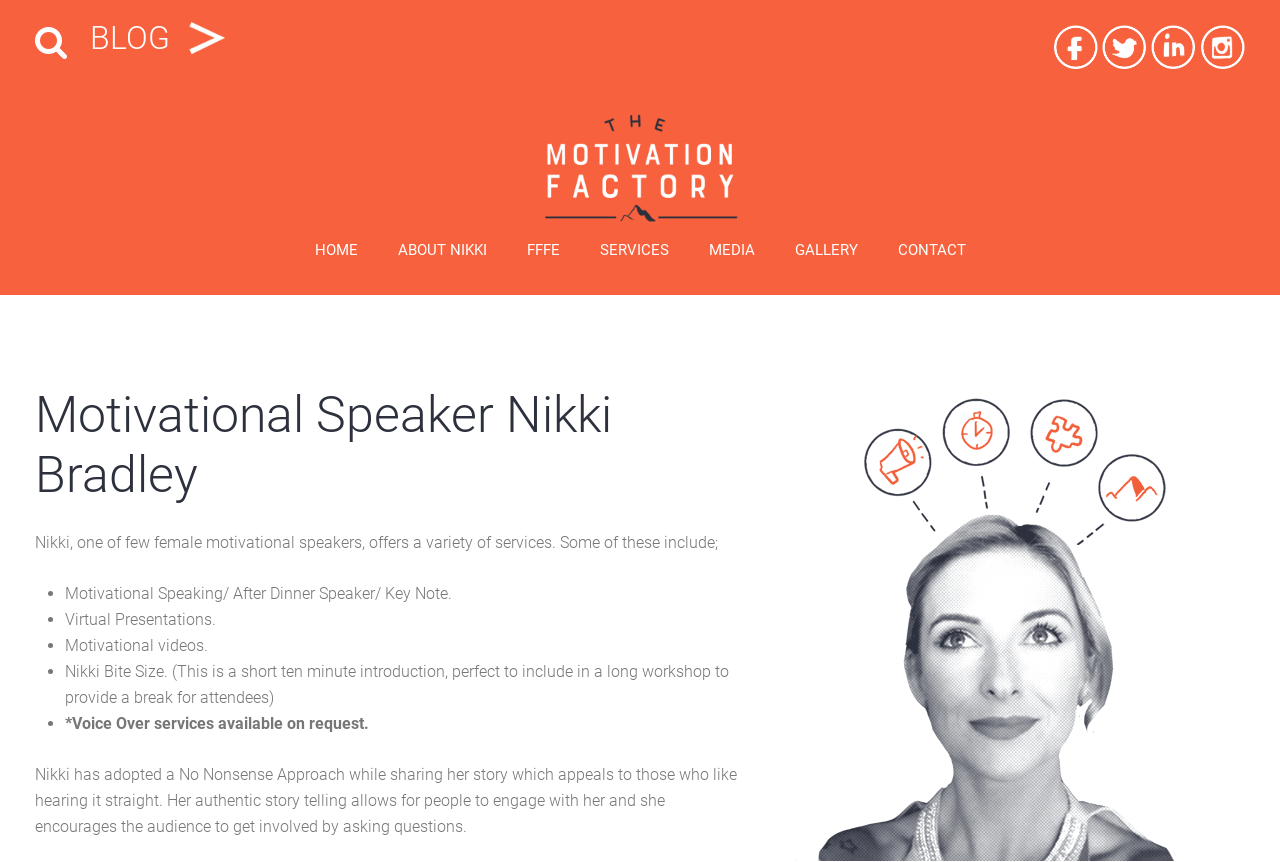Please specify the bounding box coordinates of the element that should be clicked to execute the given instruction: 'visit Facebook page'. Ensure the coordinates are four float numbers between 0 and 1, expressed as [left, top, right, bottom].

[0.823, 0.043, 0.858, 0.065]